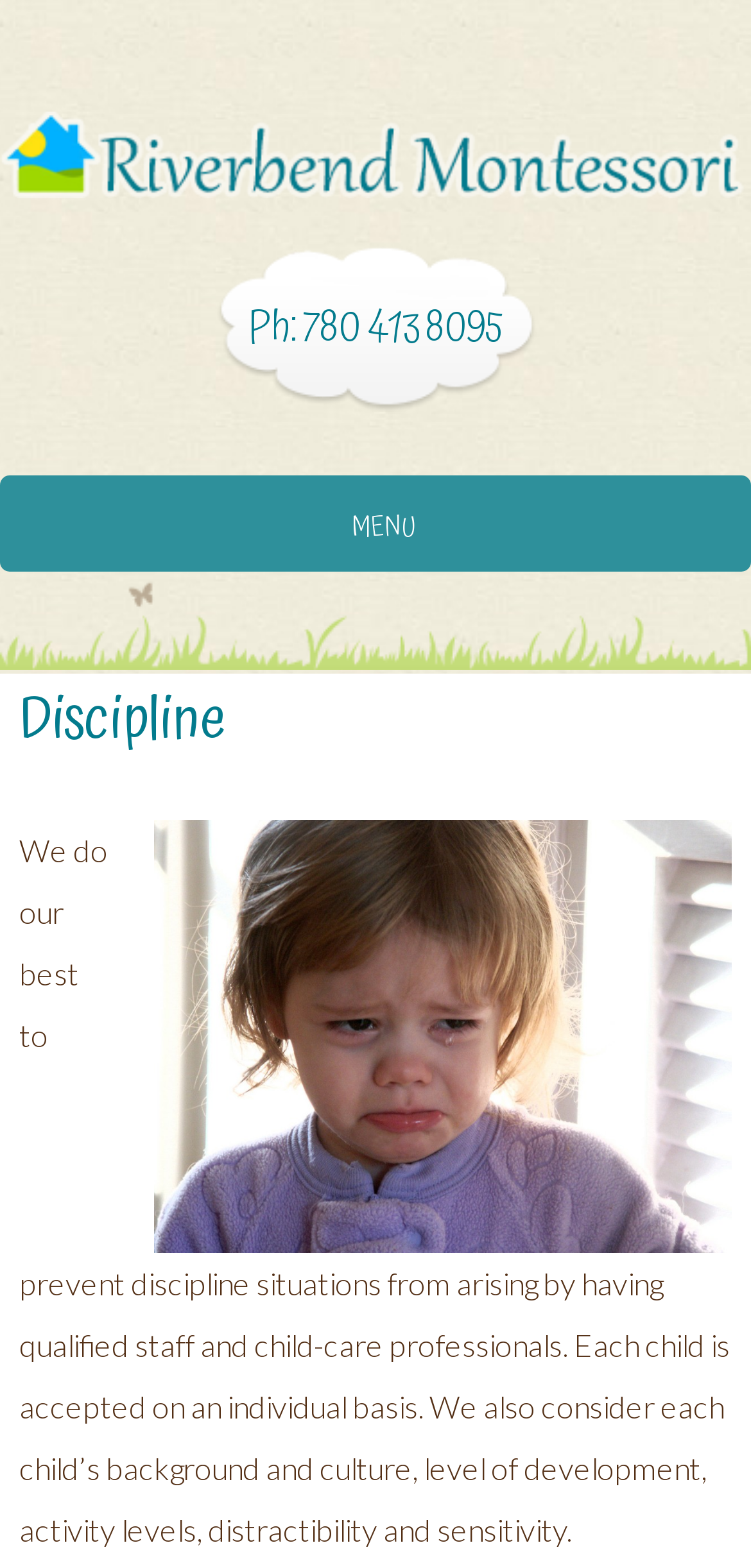Use a single word or phrase to answer the question:
What is the name of the image at the top of the webpage?

Riverbend Montessori